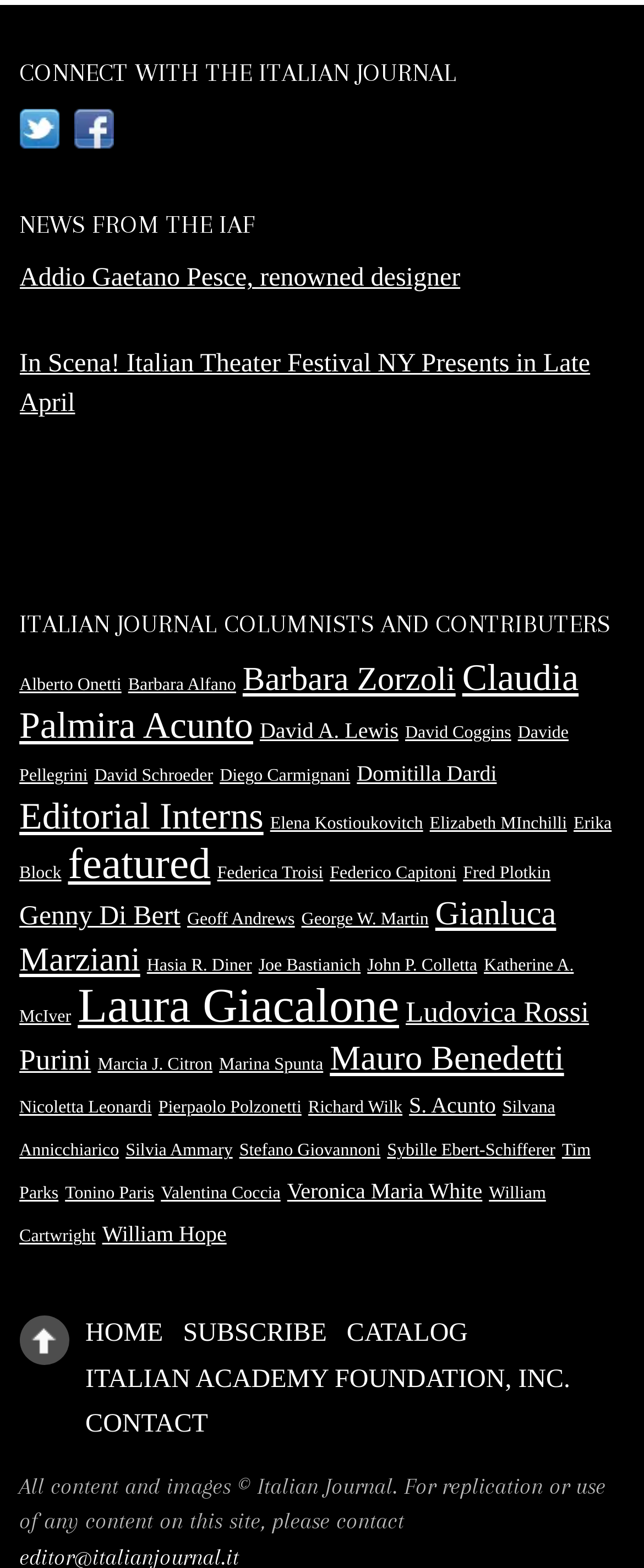Can you pinpoint the bounding box coordinates for the clickable element required for this instruction: "View articles by Alberto Onetti"? The coordinates should be four float numbers between 0 and 1, i.e., [left, top, right, bottom].

[0.03, 0.432, 0.189, 0.444]